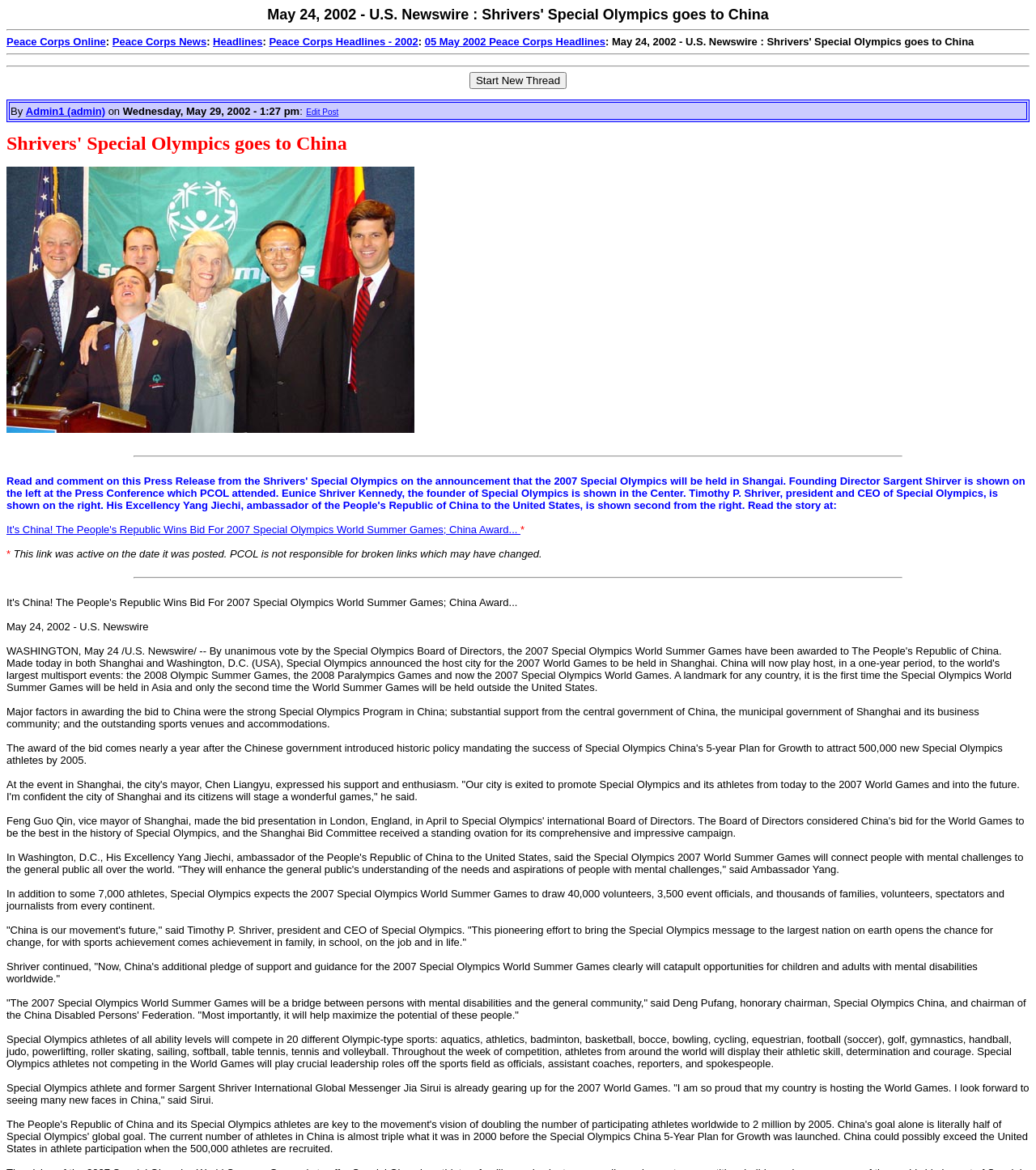What is the name of the city that will host the 2007 Special Olympics World Summer Games?
Give a one-word or short phrase answer based on the image.

Shanghai